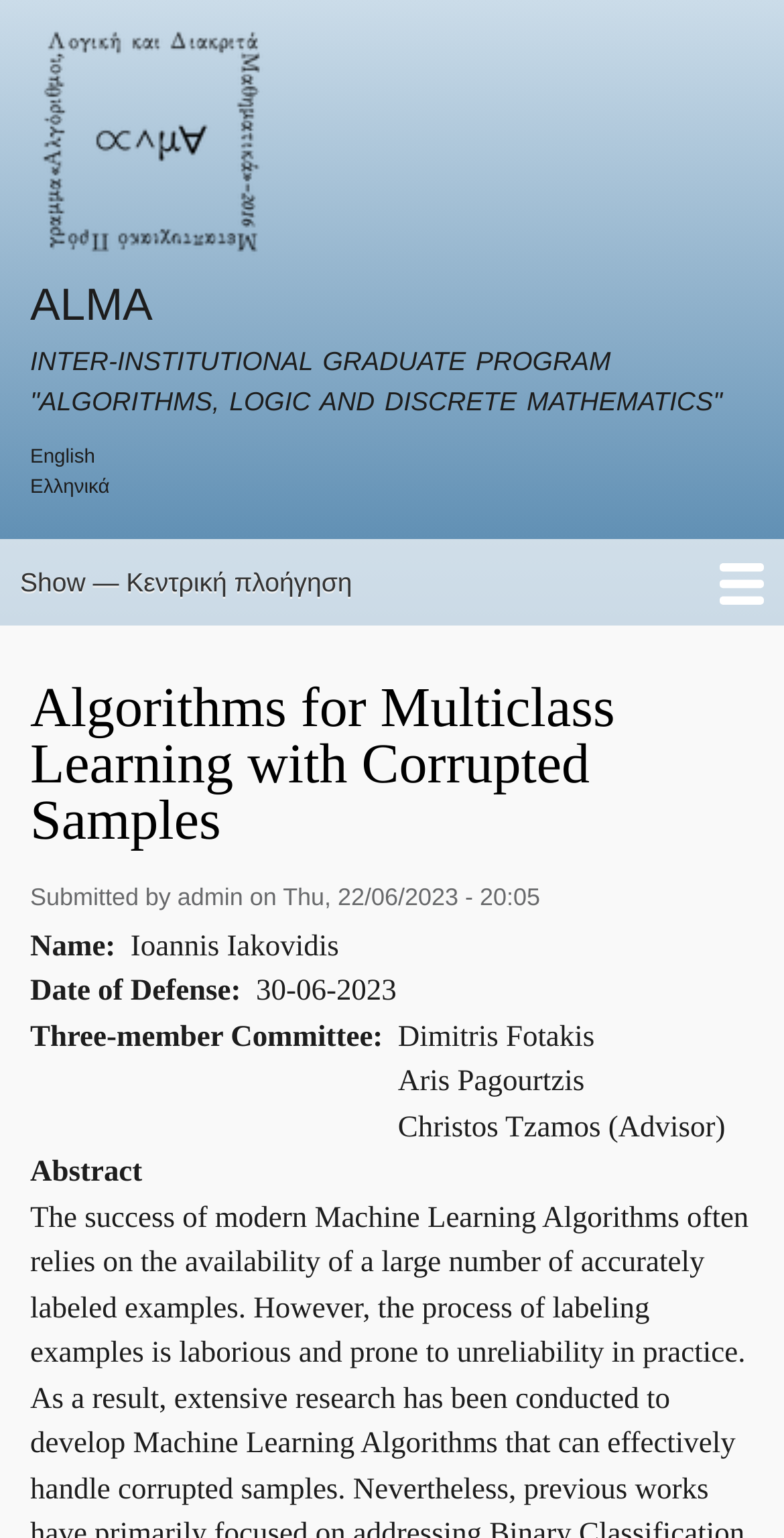Give a comprehensive overview of the webpage, including key elements.

The webpage is about a research paper titled "Algorithms for Multiclass Learning with Corrupted Samples" from the ALMA program. At the top, there is a banner with links to the home page, ALMA, and language options. Below the banner, there is a navigation menu with links to various sections of the website, including home, by-laws, quality policy, staff, courses, history, posts, forms, theses, seminars, and links.

The main content of the page is divided into sections. The first section has a heading with the title of the paper, followed by information about the author, submission date, and name. The next section has details about the date of defense and a three-member committee, including their names.

The abstract of the paper is presented in a separate section, which discusses the challenges of machine learning algorithms due to the laborious and unreliable process of labeling examples. The abstract explains that the paper aims to develop algorithms that can effectively handle corrupted samples.

There are 11 links in the navigation menu, 2 language options, and 1 image of a home icon. The webpage has a total of 27 links, 14 static text elements, 2 headings, and 1 image. The layout is organized, with clear headings and concise text, making it easy to navigate and read.